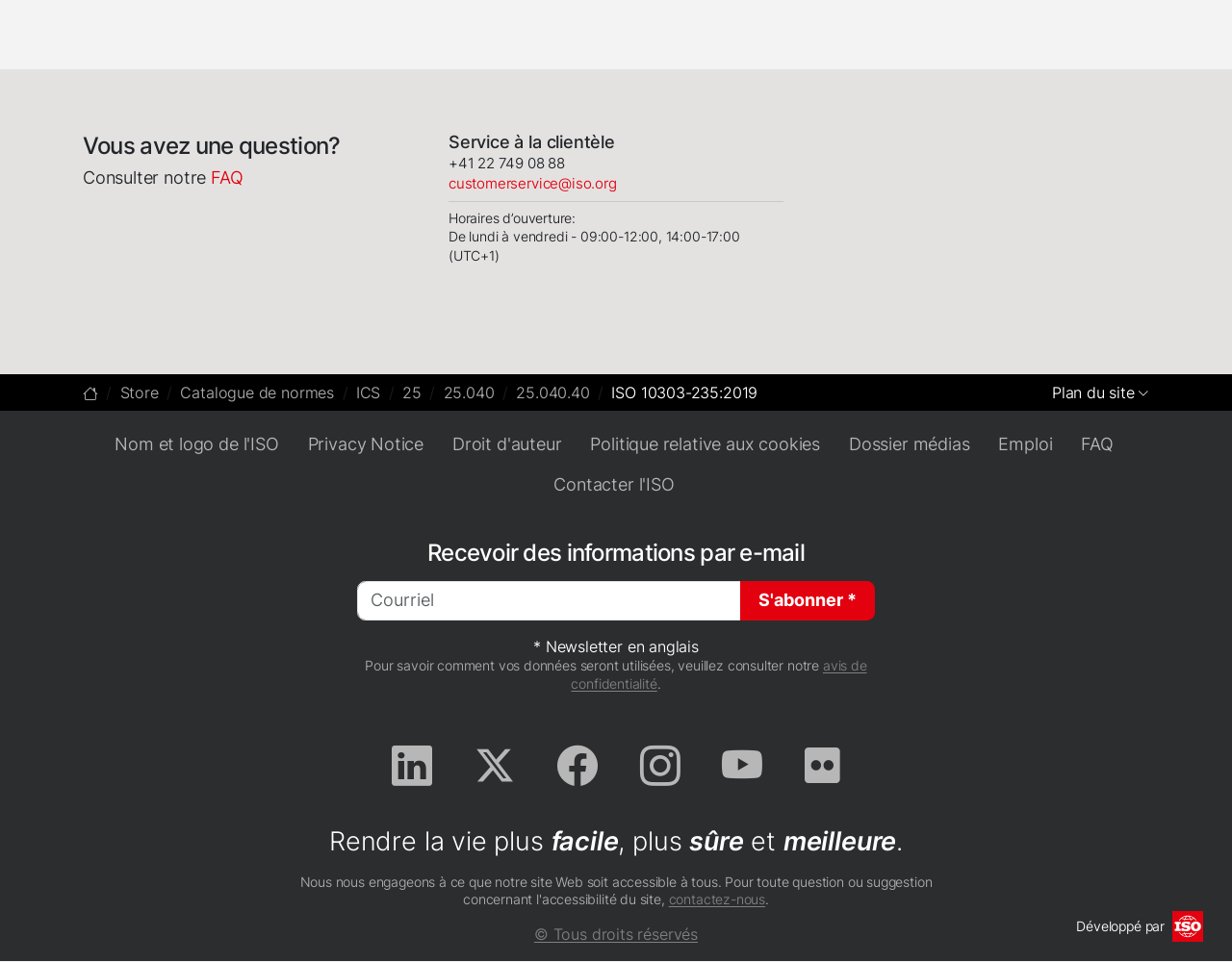Determine the bounding box for the described UI element: "Nom et logo de l'ISO".

[0.093, 0.451, 0.226, 0.475]